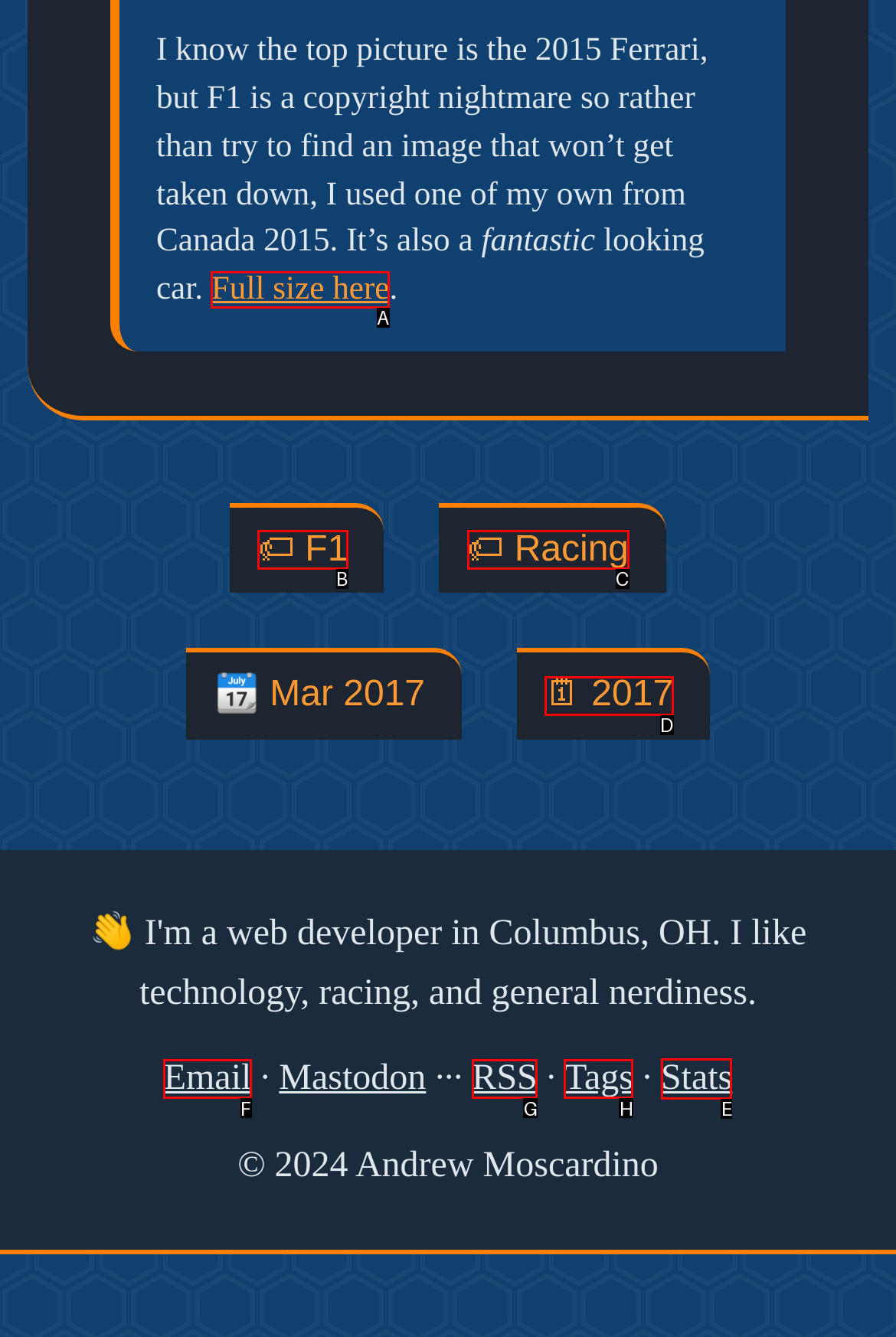Determine the letter of the UI element that you need to click to perform the task: View stats.
Provide your answer with the appropriate option's letter.

E